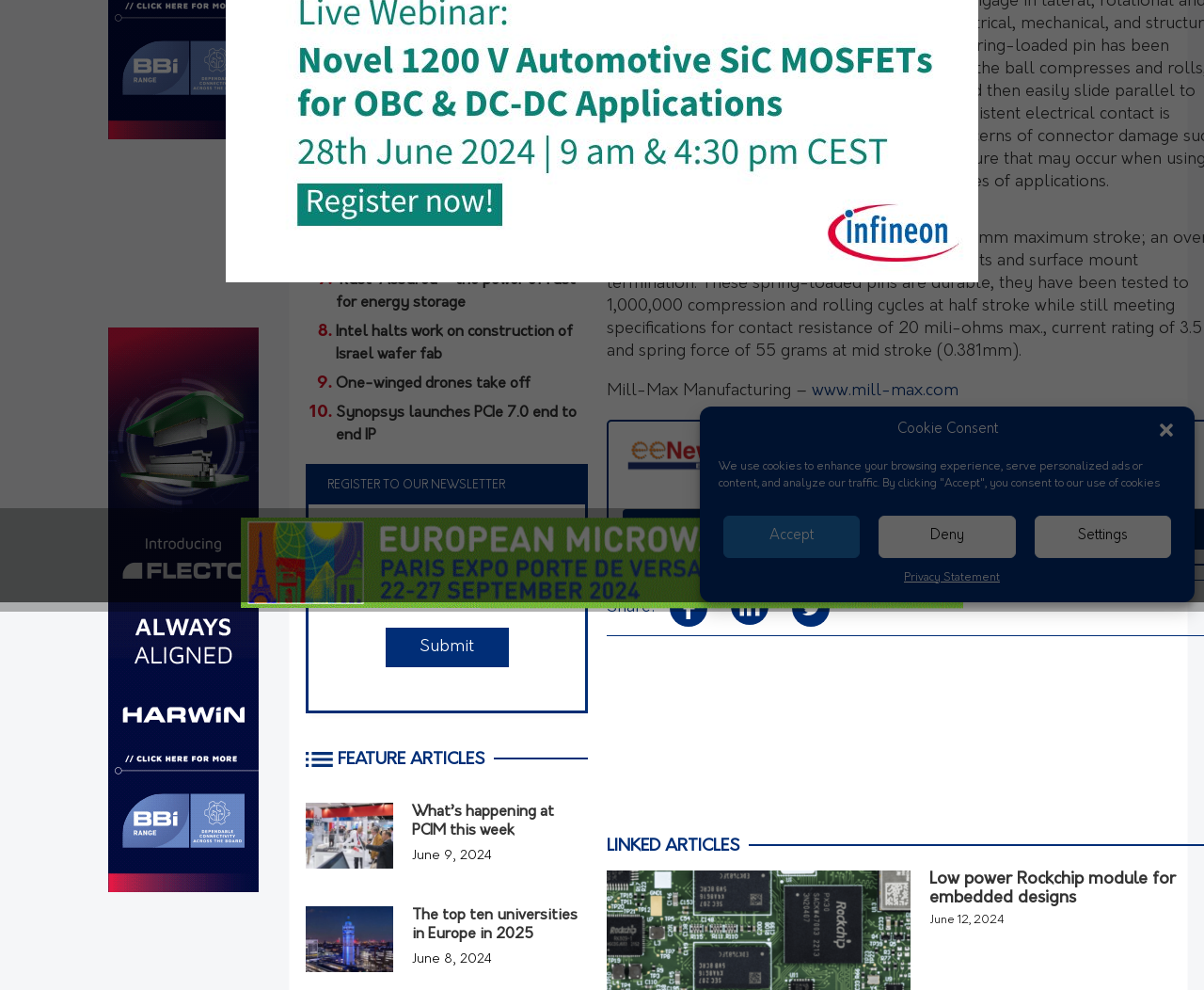Identify the bounding box for the element characterized by the following description: "Privacy Statement".

[0.751, 0.573, 0.83, 0.594]